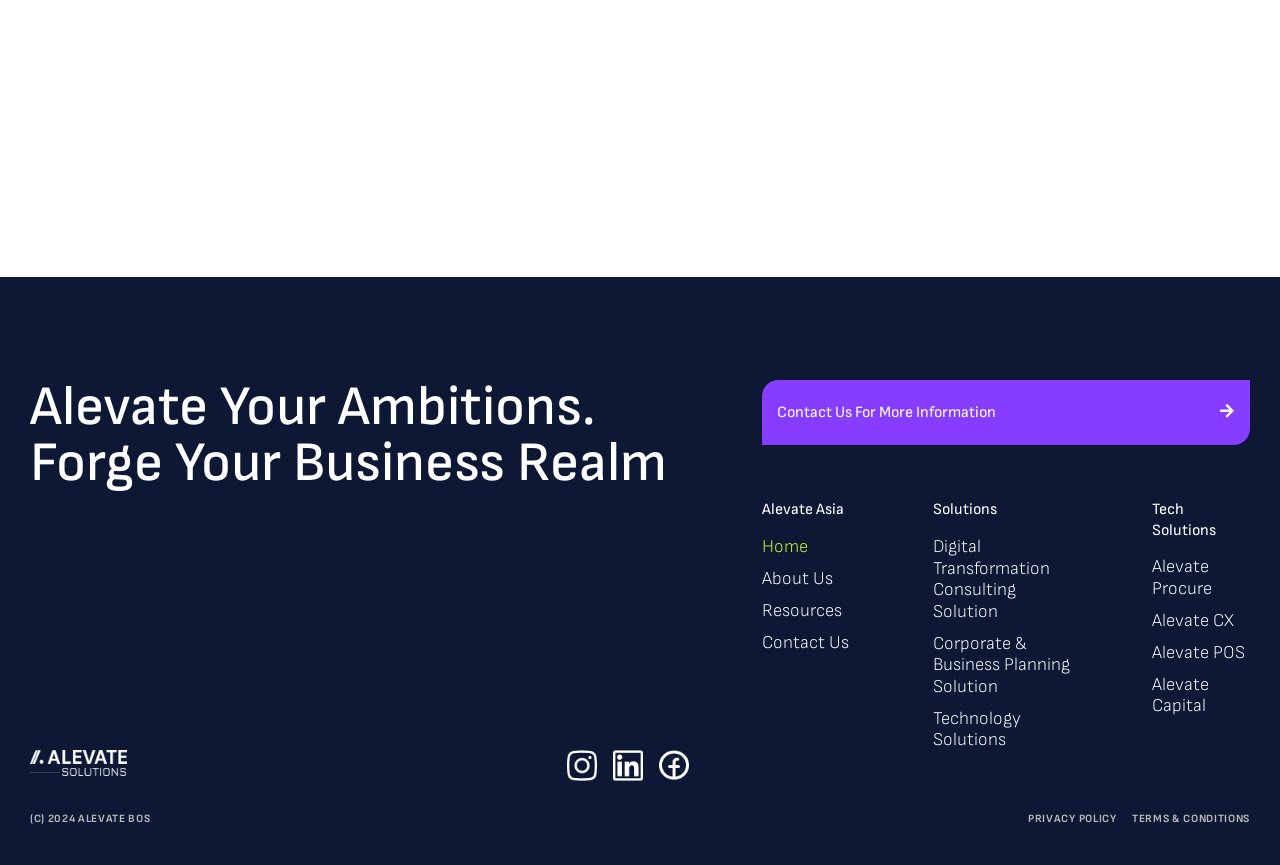What is the company's slogan?
Please provide a full and detailed response to the question.

The company's slogan is 'Empower Your Passion With Our Support' which is mentioned in the heading at the top of the webpage.